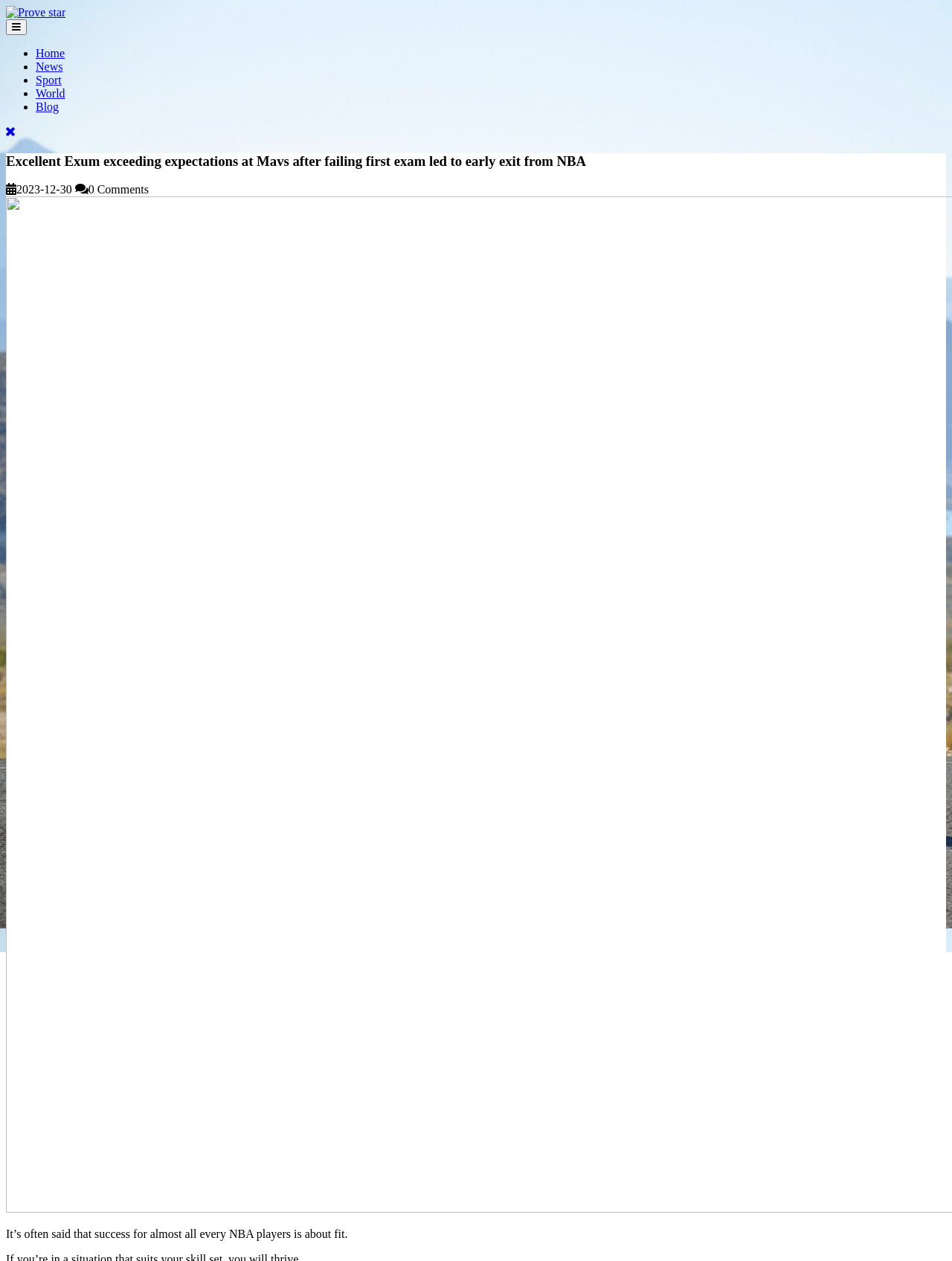Given the following UI element description: "Spenz Media", find the bounding box coordinates in the webpage screenshot.

None